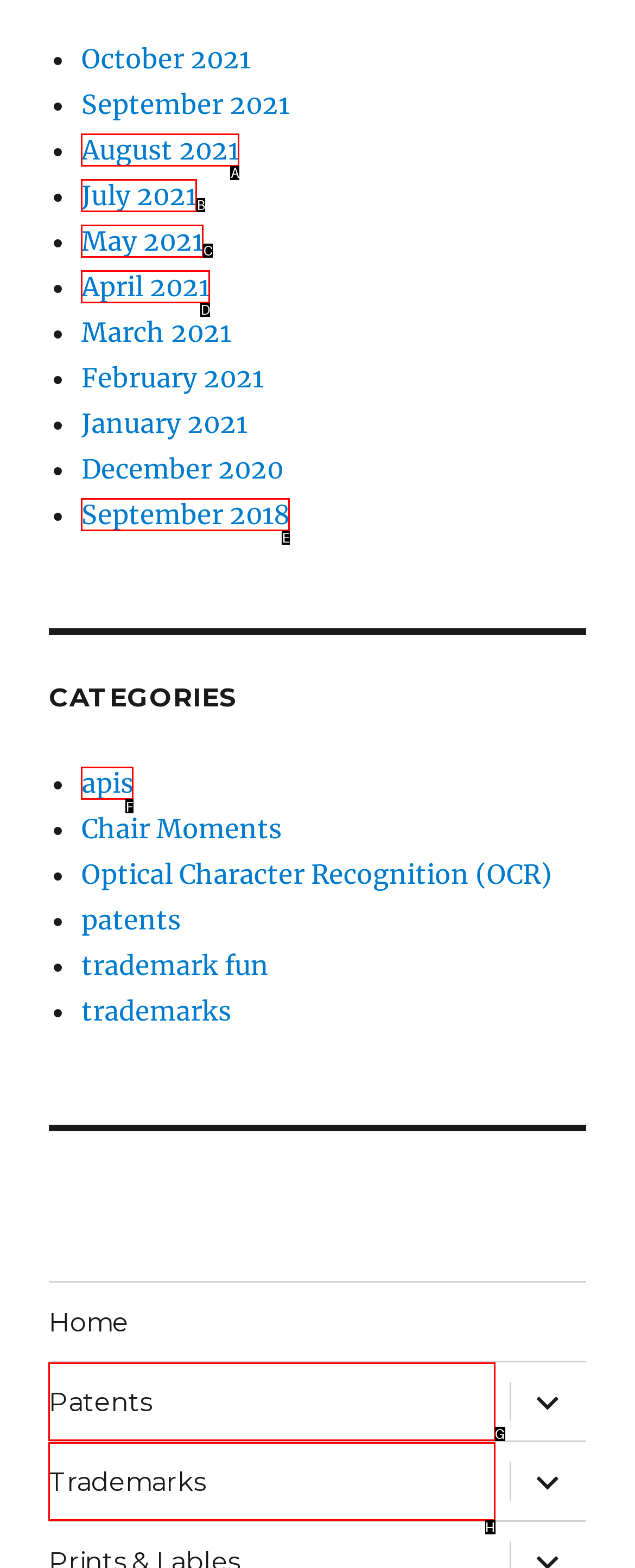To achieve the task: click on apis, which HTML element do you need to click?
Respond with the letter of the correct option from the given choices.

F